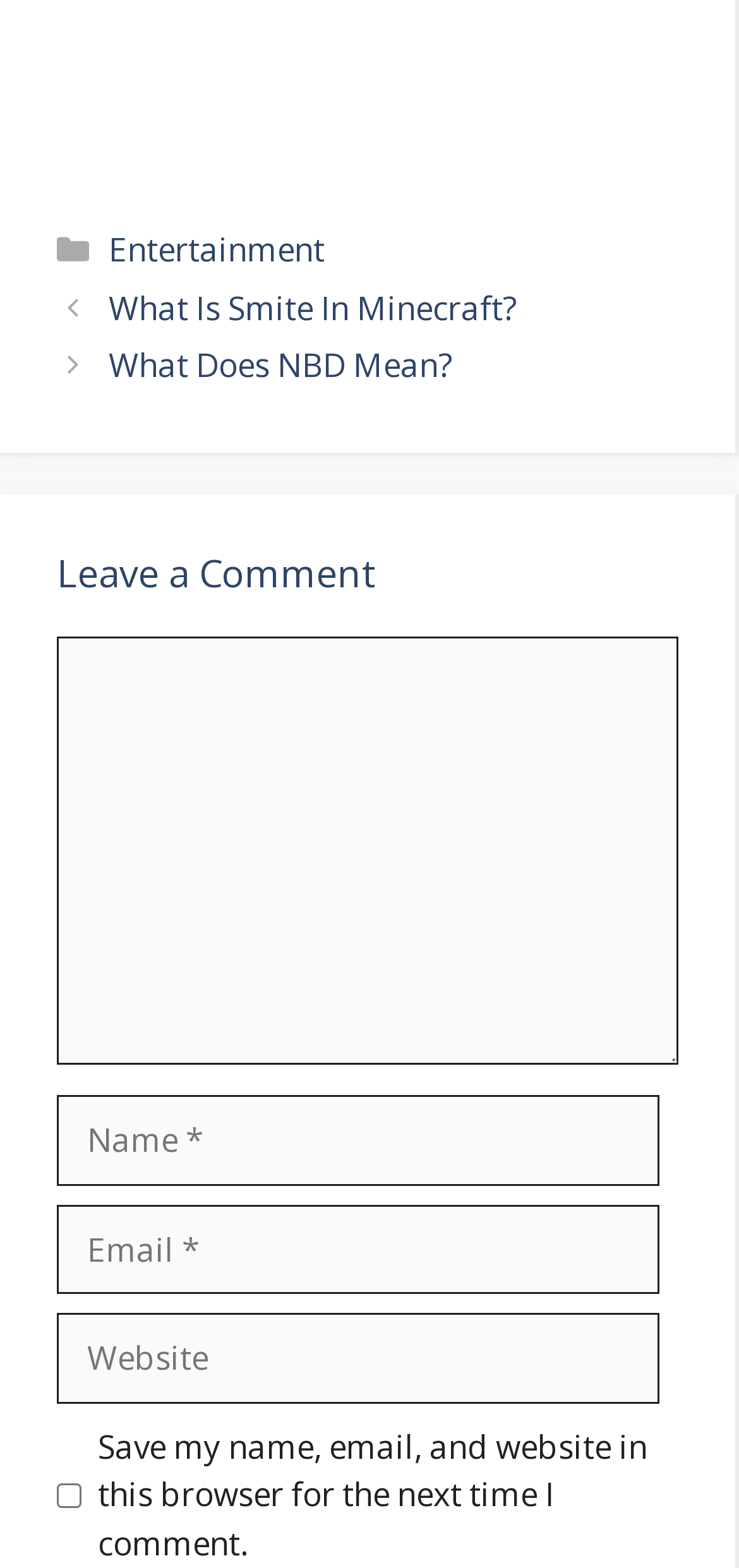Can you provide the bounding box coordinates for the element that should be clicked to implement the instruction: "Check the box to save your information"?

[0.077, 0.946, 0.11, 0.961]